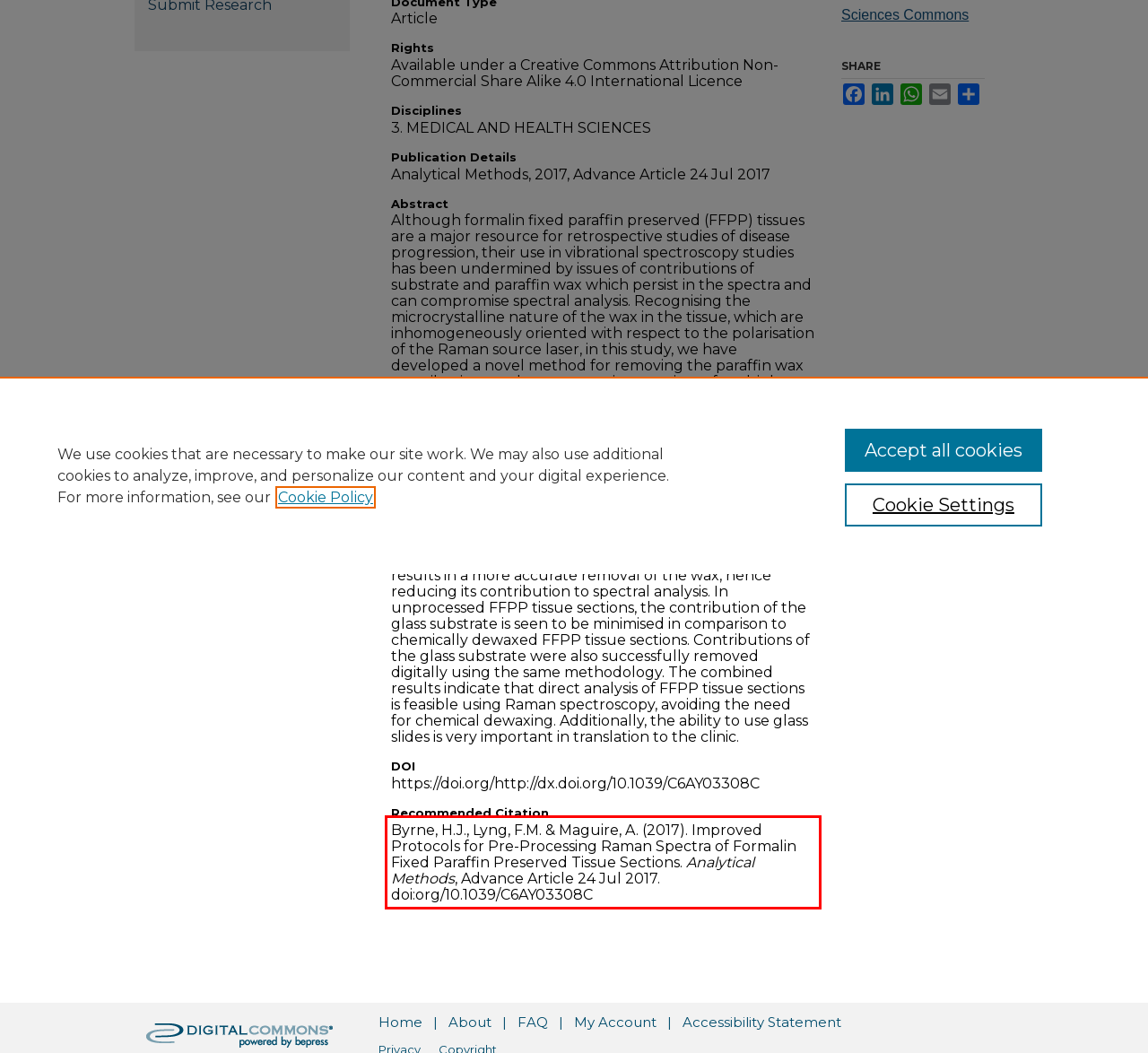By examining the provided screenshot of a webpage, recognize the text within the red bounding box and generate its text content.

Byrne, H.J., Lyng, F.M. & Maguire, A. (2017). Improved Protocols for Pre-Processing Raman Spectra of Formalin Fixed Paraffin Preserved Tissue Sections. Analytical Methods, Advance Article 24 Jul 2017. doi:org/10.1039/C6AY03308C